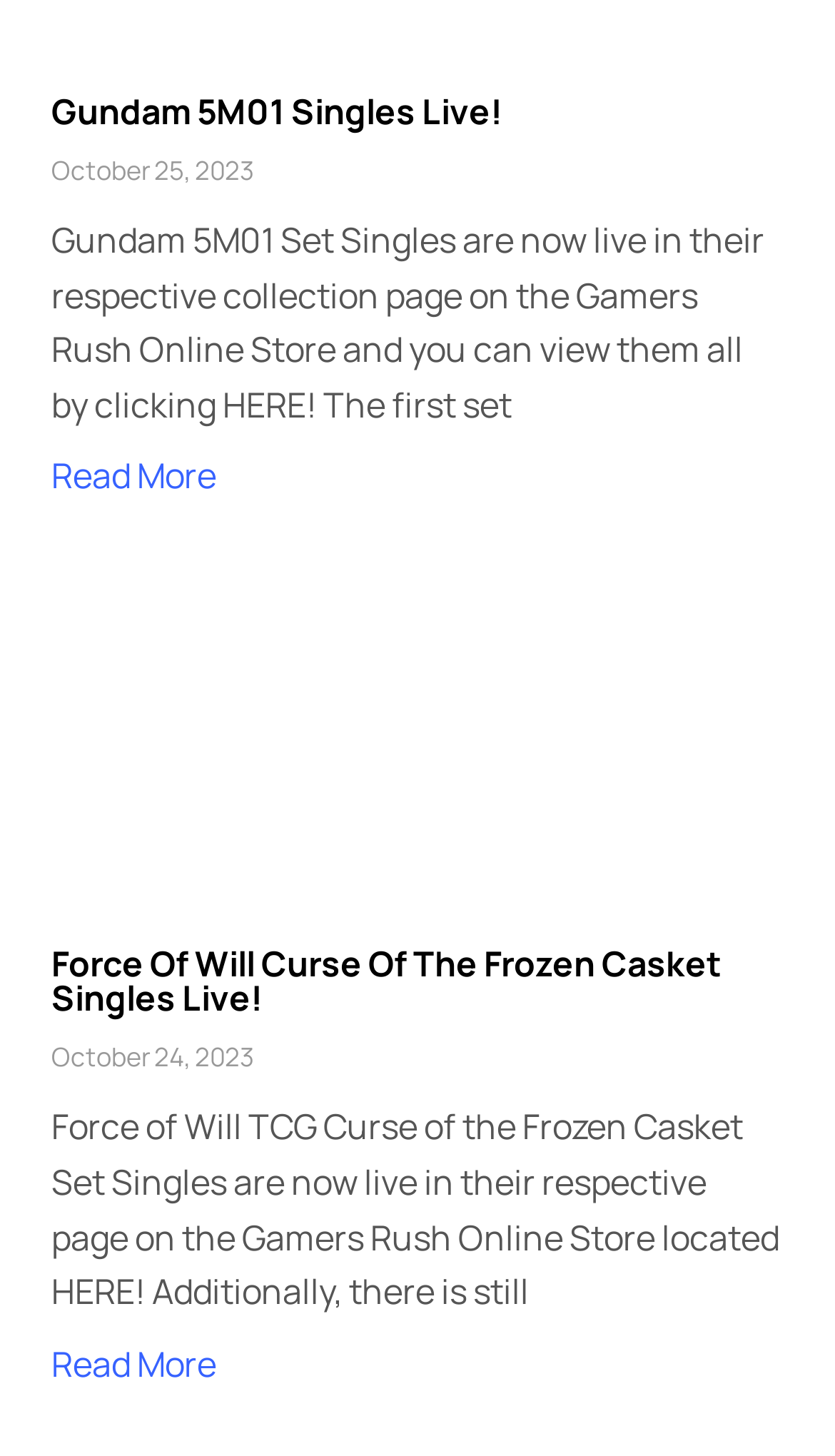Provide a brief response using a word or short phrase to this question:
How many 'Read More' links are on this page?

2